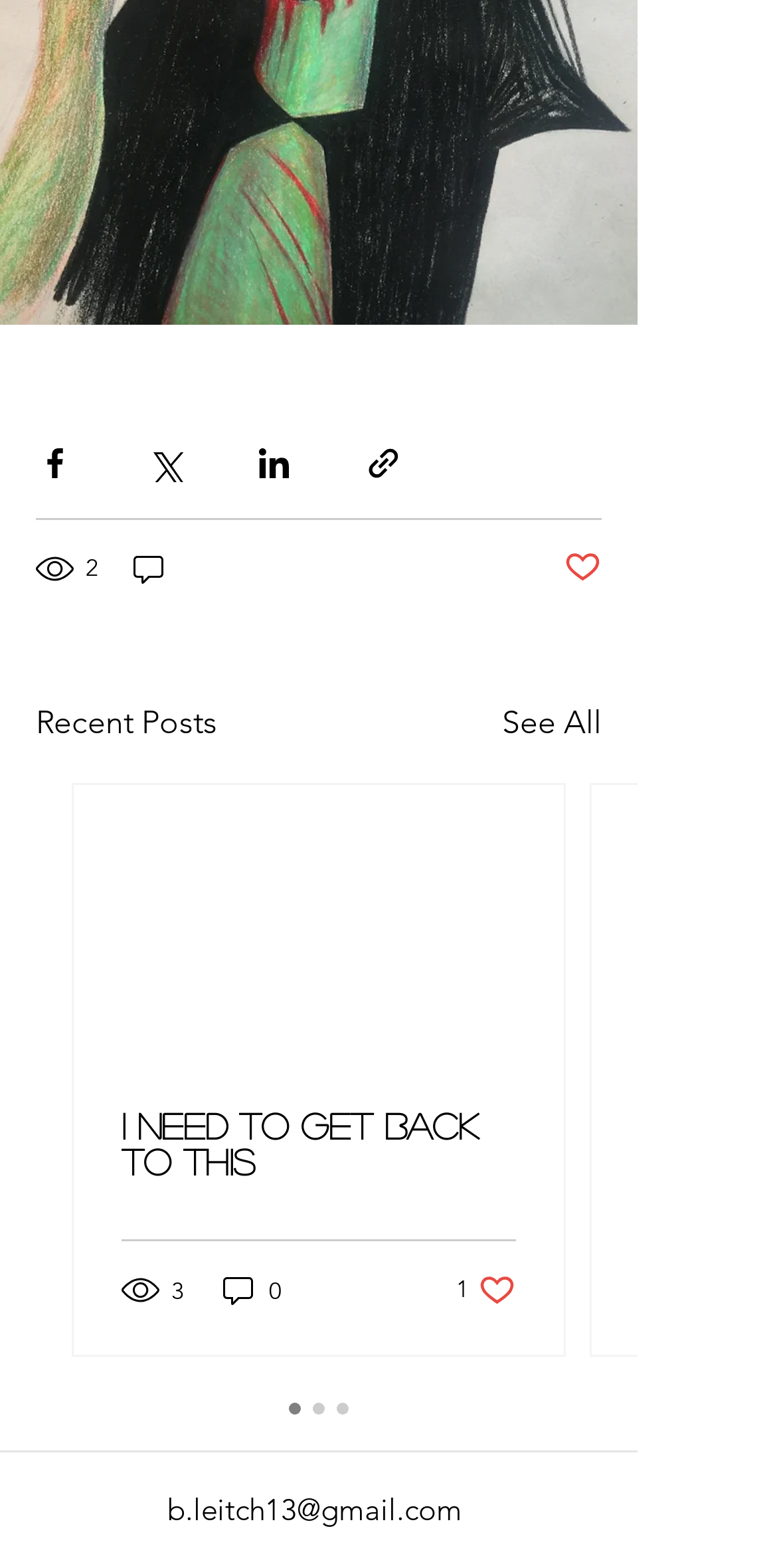What is the email address displayed at the bottom of the page?
Give a thorough and detailed response to the question.

The email address 'b.leitch13@gmail.com' is displayed at the bottom of the page, which is likely the email address of the user or the author of the posts.